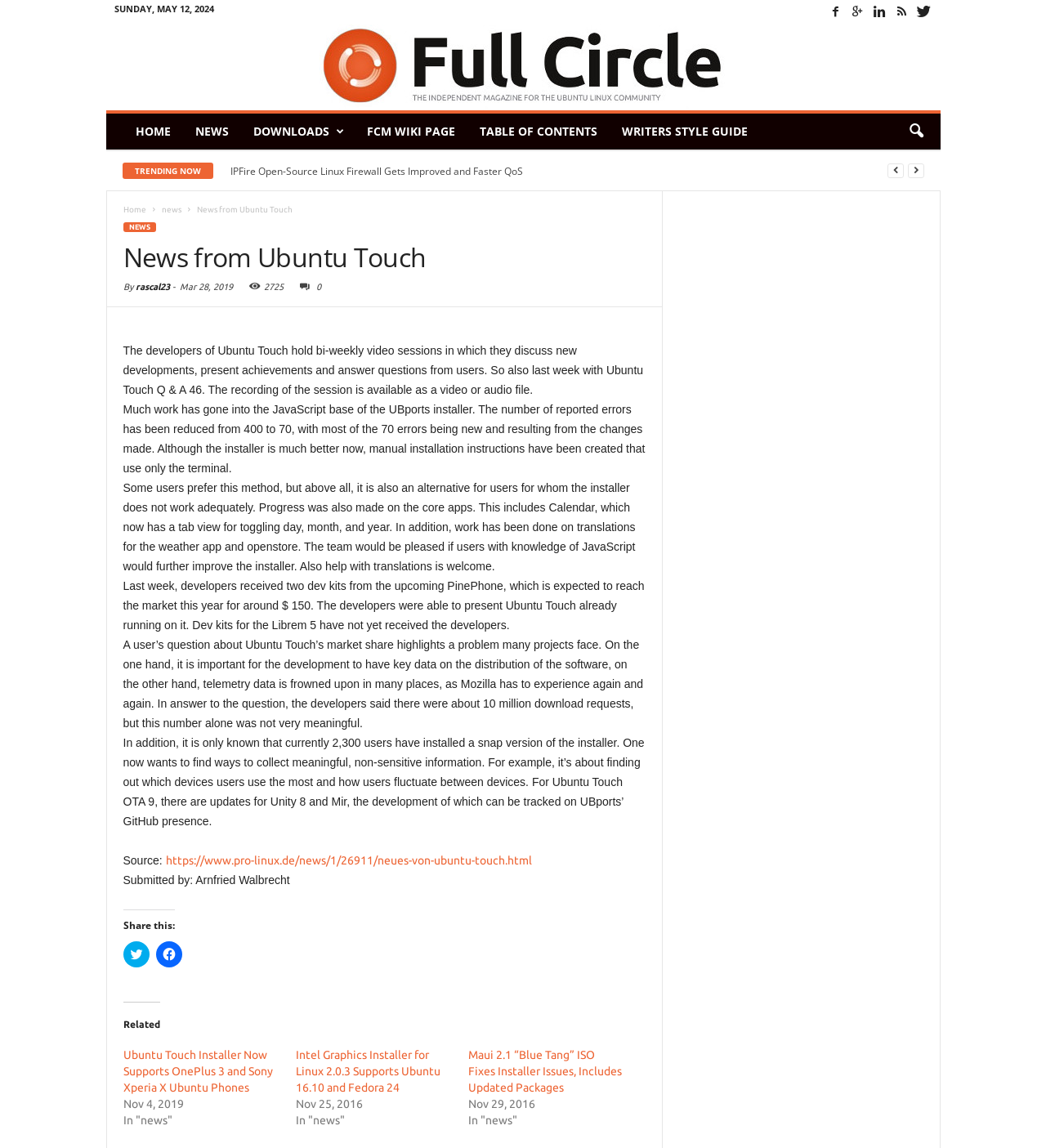Please provide a detailed answer to the question below based on the screenshot: 
How many users have installed a snap version of the installer?

I found the number of users who have installed a snap version of the installer by reading the text 'One now wants to find ways to collect meaningful, non-sensitive information. For example, it’s about finding out which devices users use the most and how users fluctuate between devices. For Ubuntu Touch OTA 9, there are updates for Unity 8 and Mir, the development of which can be tracked on UBports’ GitHub presence. In addition, it is only known that currently 2,300 users have installed a snap version of the installer.' which is located in the middle of the webpage.